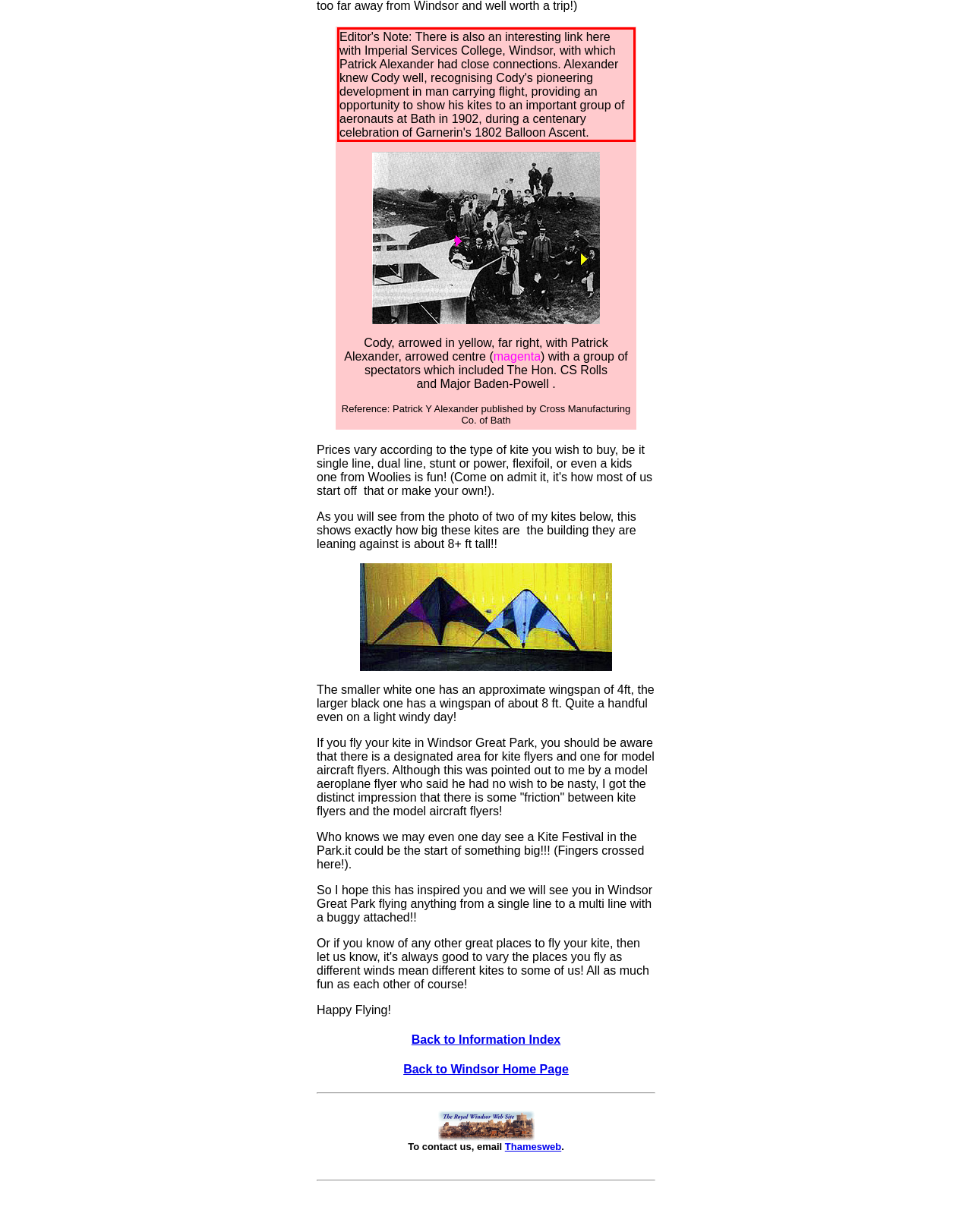Given the screenshot of a webpage, identify the red rectangle bounding box and recognize the text content inside it, generating the extracted text.

Editor's Note: There is also an interesting link here with Imperial Services College, Windsor, with which Patrick Alexander had close connections. Alexander knew Cody well, recognising Cody's pioneering development in man carrying flight, providing an opportunity to show his kites to an important group of aeronauts at Bath in 1902, during a centenary celebration of Garnerin's 1802 Balloon Ascent.